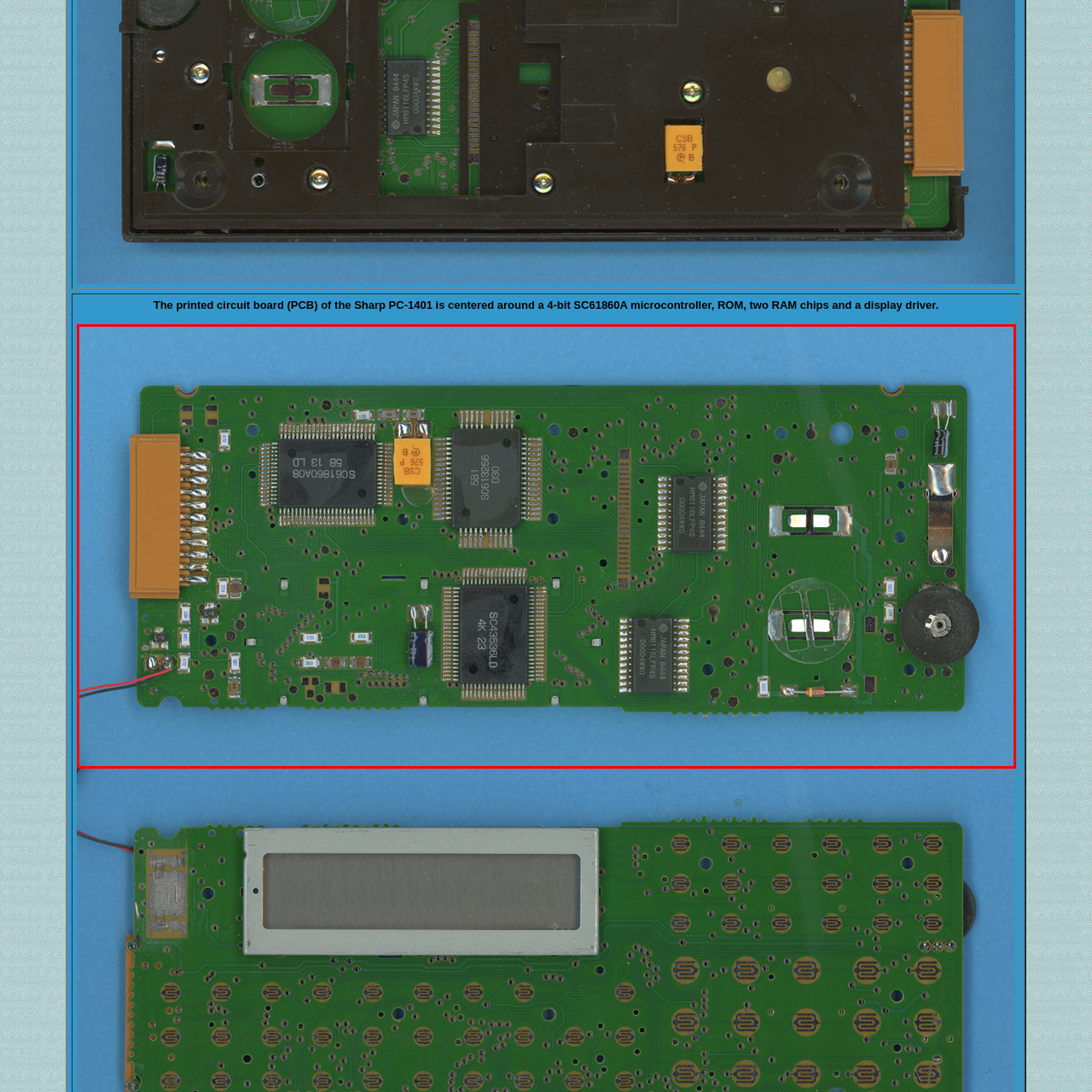Please analyze the elements within the red highlighted area in the image and provide a comprehensive answer to the following question: What is the purpose of the PCB?

The complexity of the layout suggests it may be used for processing or controlling functions within a larger system, which implies the purpose of the PCB is related to processing or controlling functions.